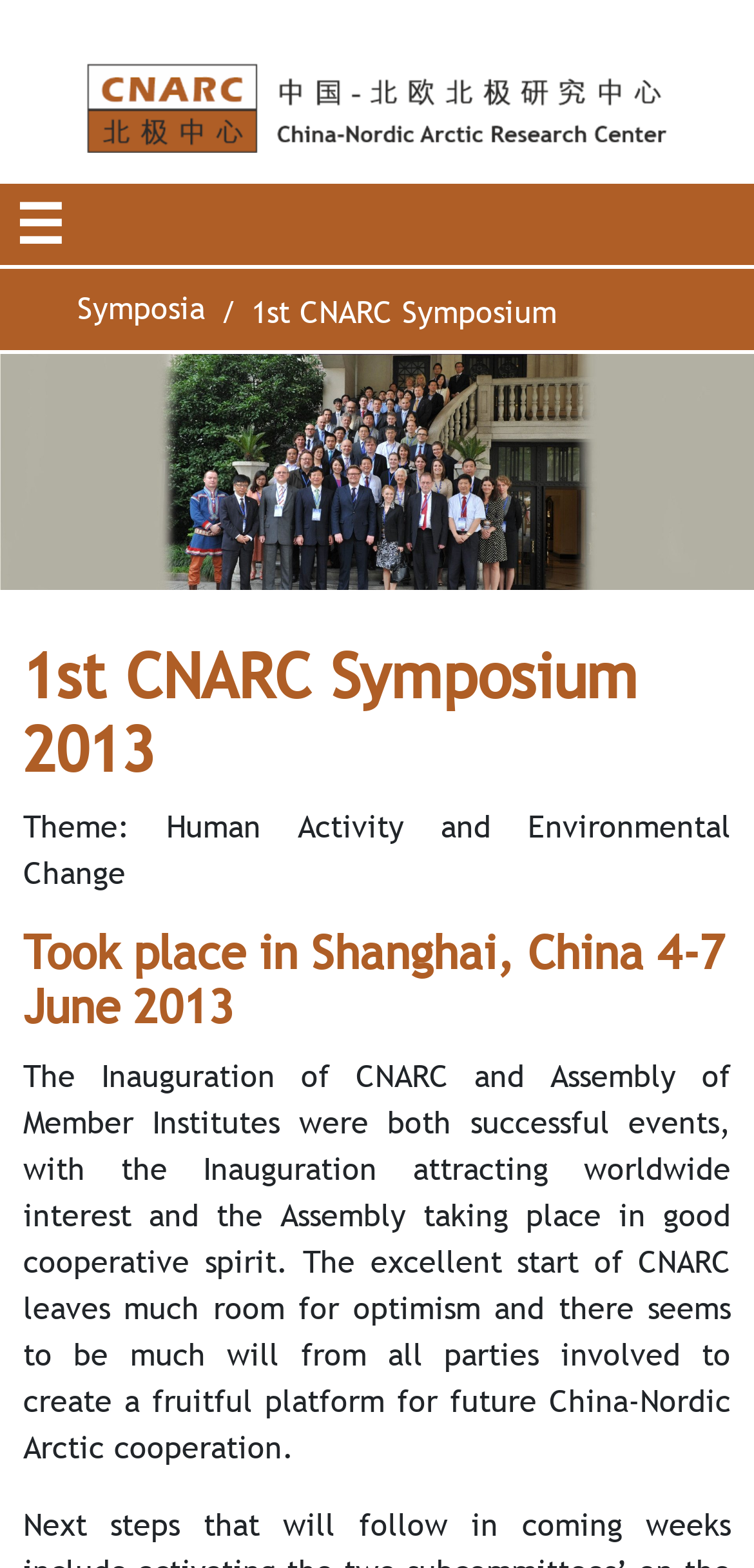What is the date of the 1st CNARC Symposium?
Provide an in-depth answer to the question, covering all aspects.

I found the answer by looking at the heading element with the text 'Took place in Shanghai, China 4-7 June 2013' which provides the location and date of the symposium.